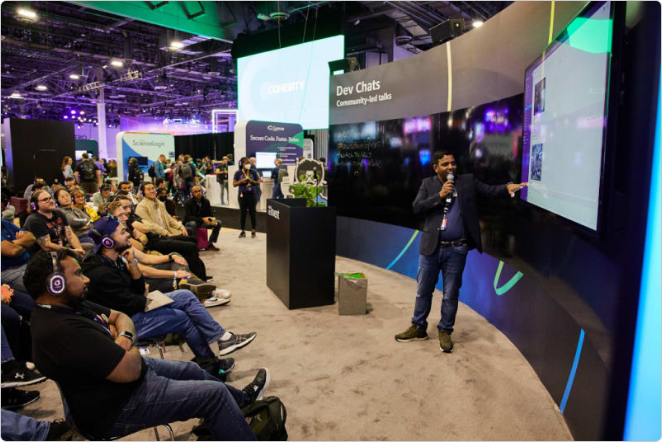Respond to the question below with a single word or phrase:
What is the design of the backdrop?

sleek and modern